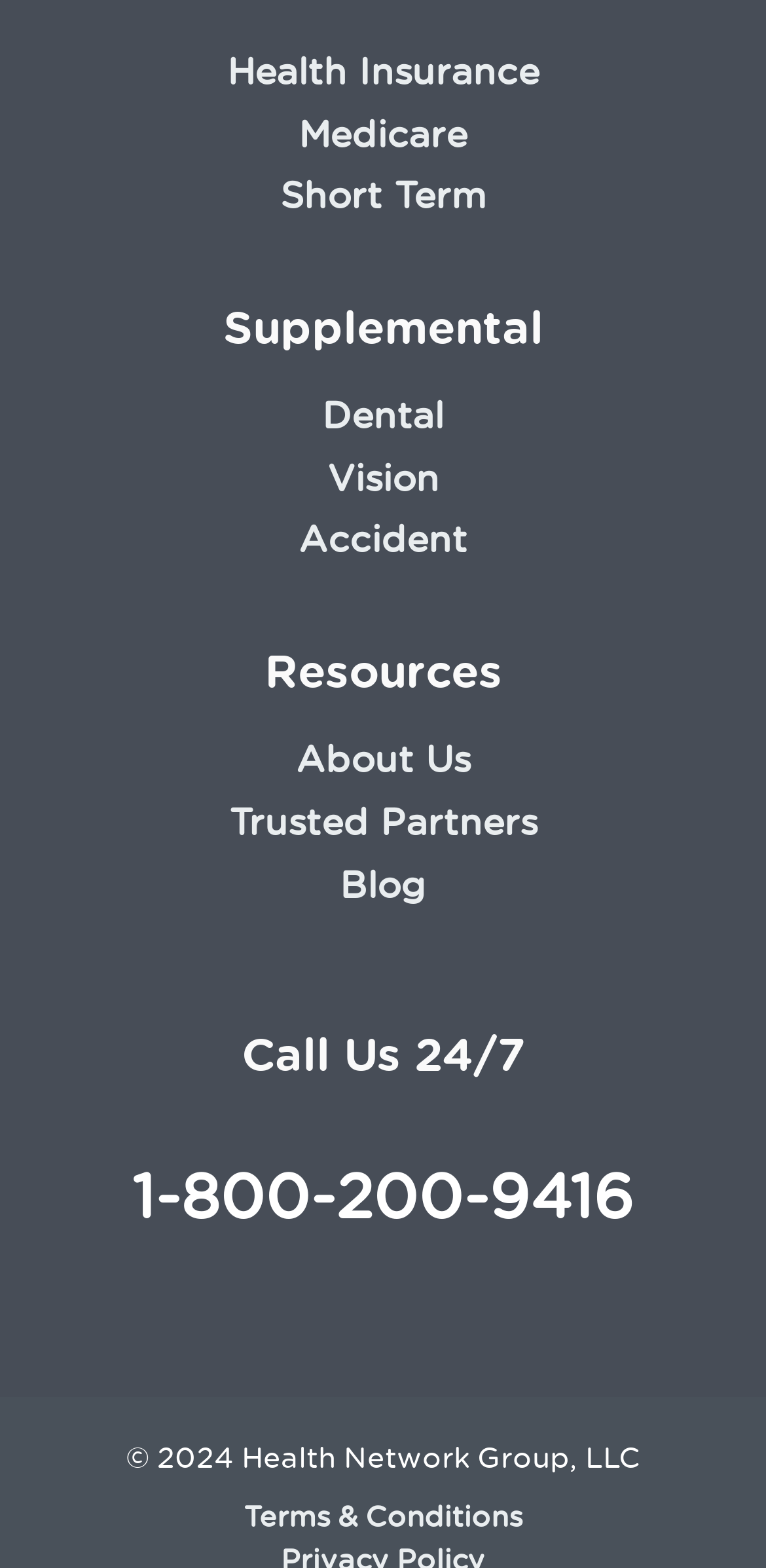What type of insurance is mentioned?
Please give a well-detailed answer to the question.

Based on the links provided on the webpage, such as 'Health Insurance', 'Medicare', and 'Short Term', it can be inferred that the webpage is related to health insurance.